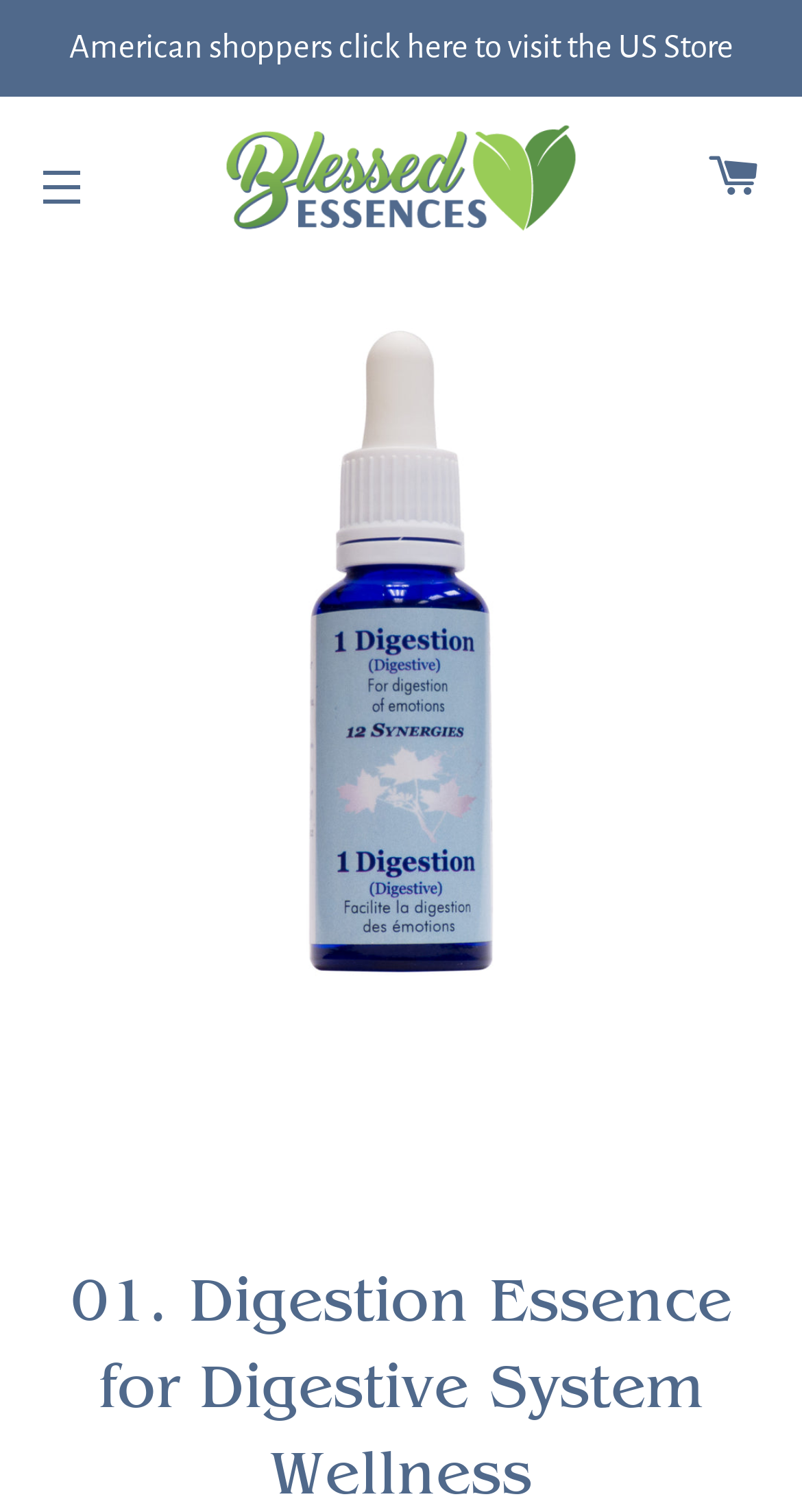How many links are in the top navigation bar? Based on the screenshot, please respond with a single word or phrase.

3